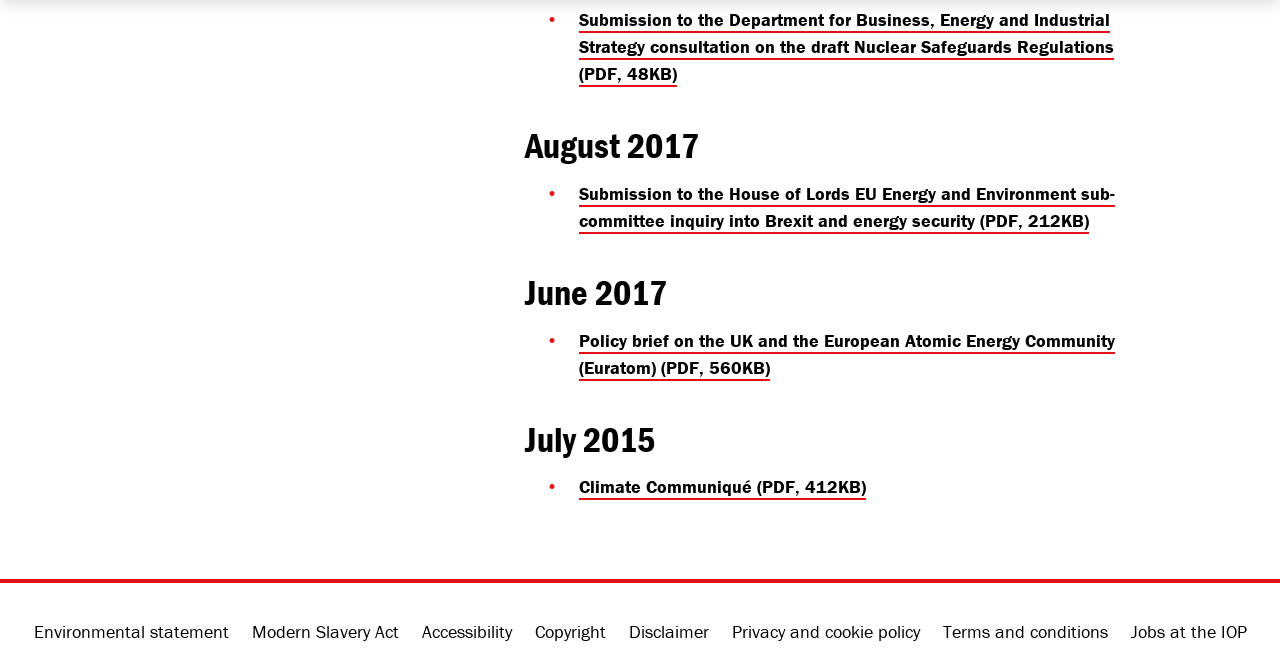Kindly provide the bounding box coordinates of the section you need to click on to fulfill the given instruction: "View submission to the Department for Business, Energy and Industrial Strategy consultation on the draft Nuclear Safeguards Regulations".

[0.452, 0.014, 0.87, 0.133]